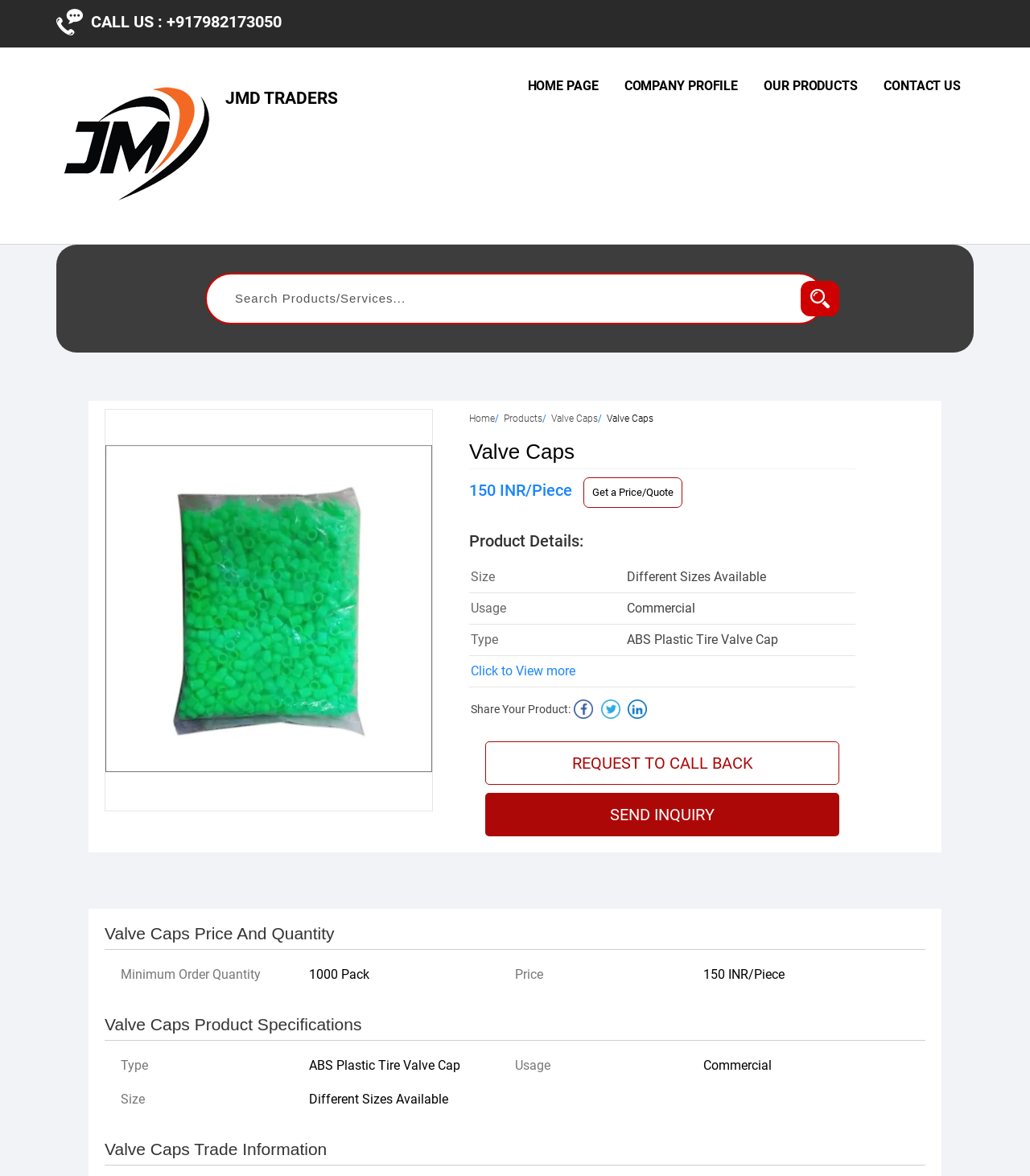Pinpoint the bounding box coordinates for the area that should be clicked to perform the following instruction: "Open the search".

None